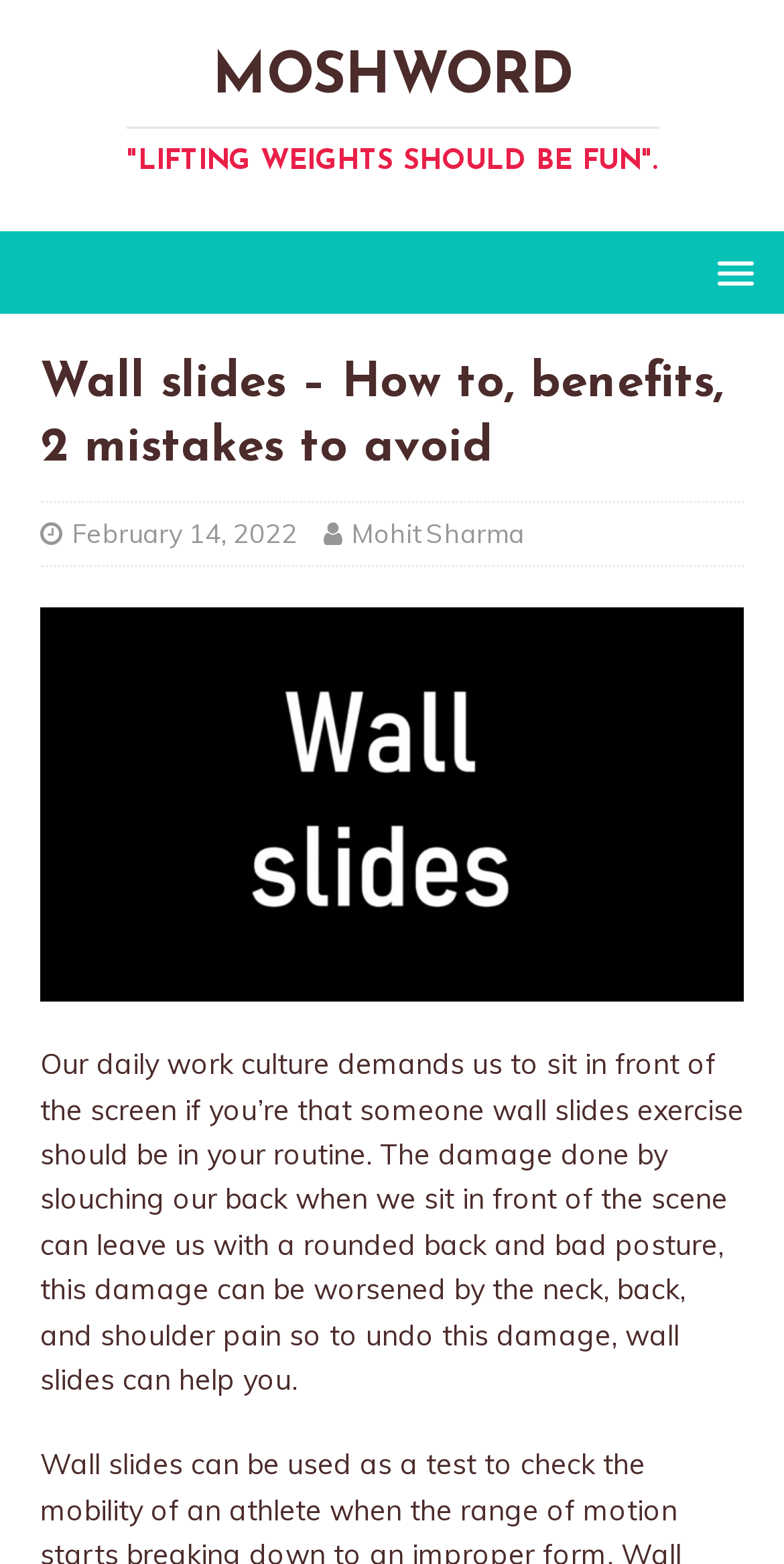Find the bounding box coordinates for the UI element whose description is: "MENU". The coordinates should be four float numbers between 0 and 1, in the format [left, top, right, bottom].

[0.872, 0.155, 0.987, 0.192]